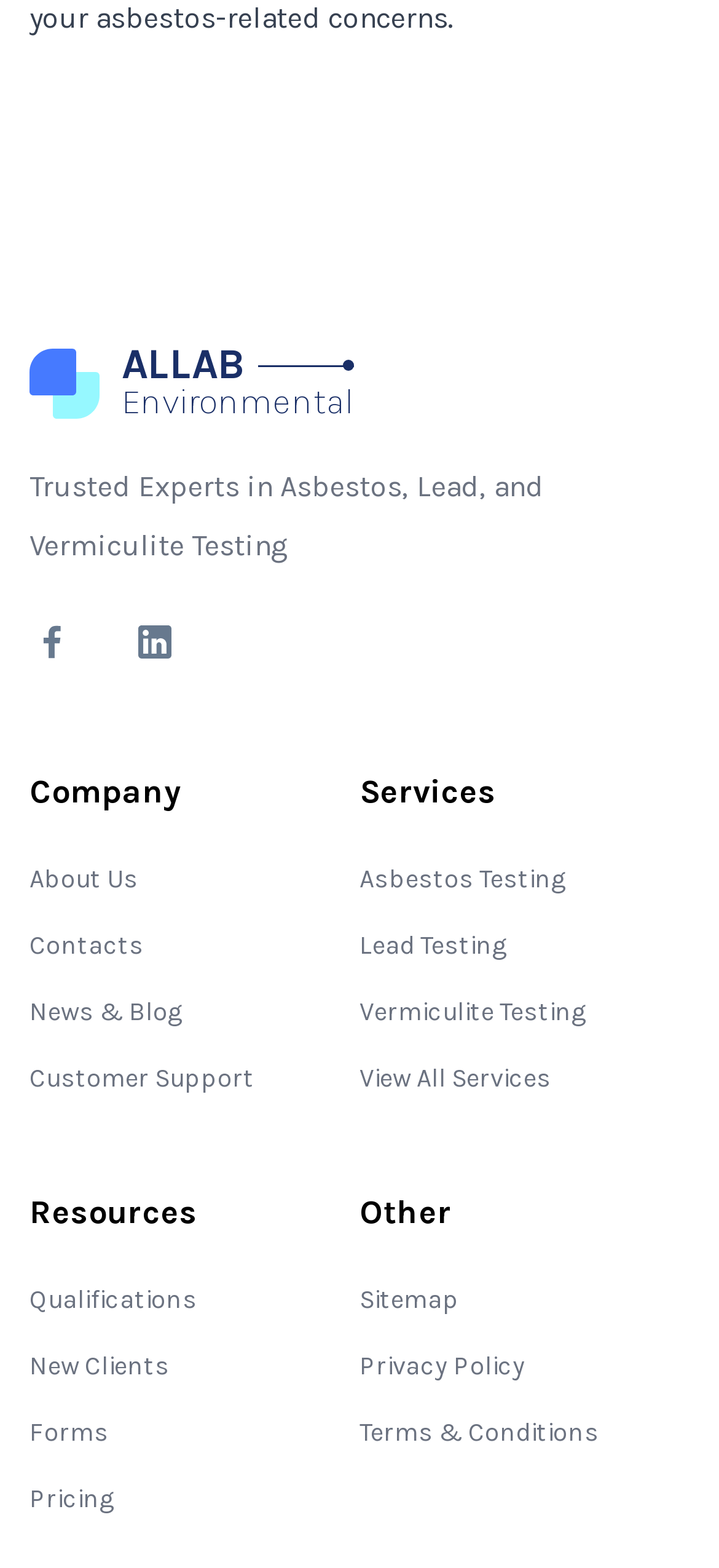Can you determine the bounding box coordinates of the area that needs to be clicked to fulfill the following instruction: "Check qualifications"?

[0.041, 0.819, 0.274, 0.839]